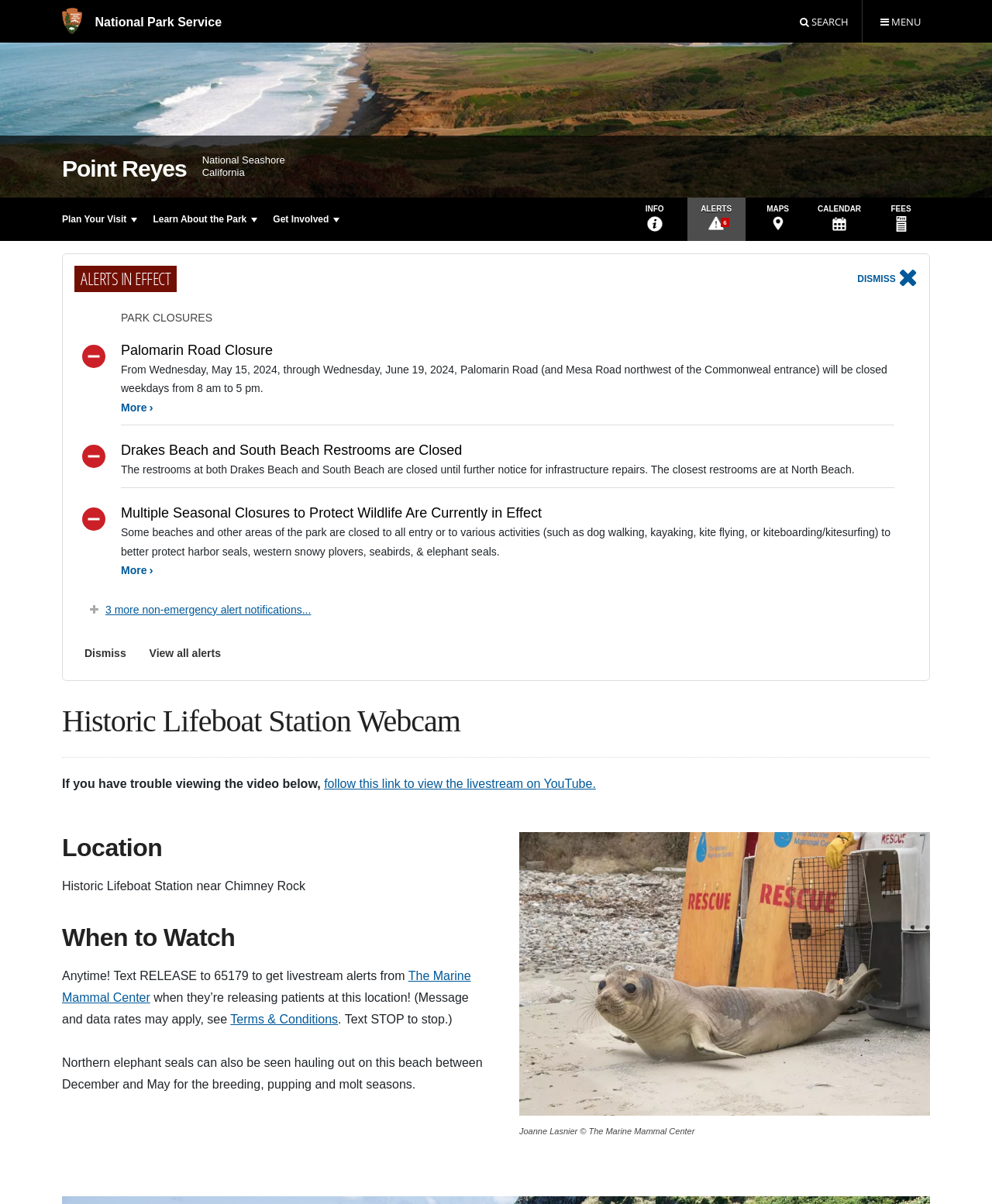Determine the bounding box coordinates of the element that should be clicked to execute the following command: "Search for something".

None